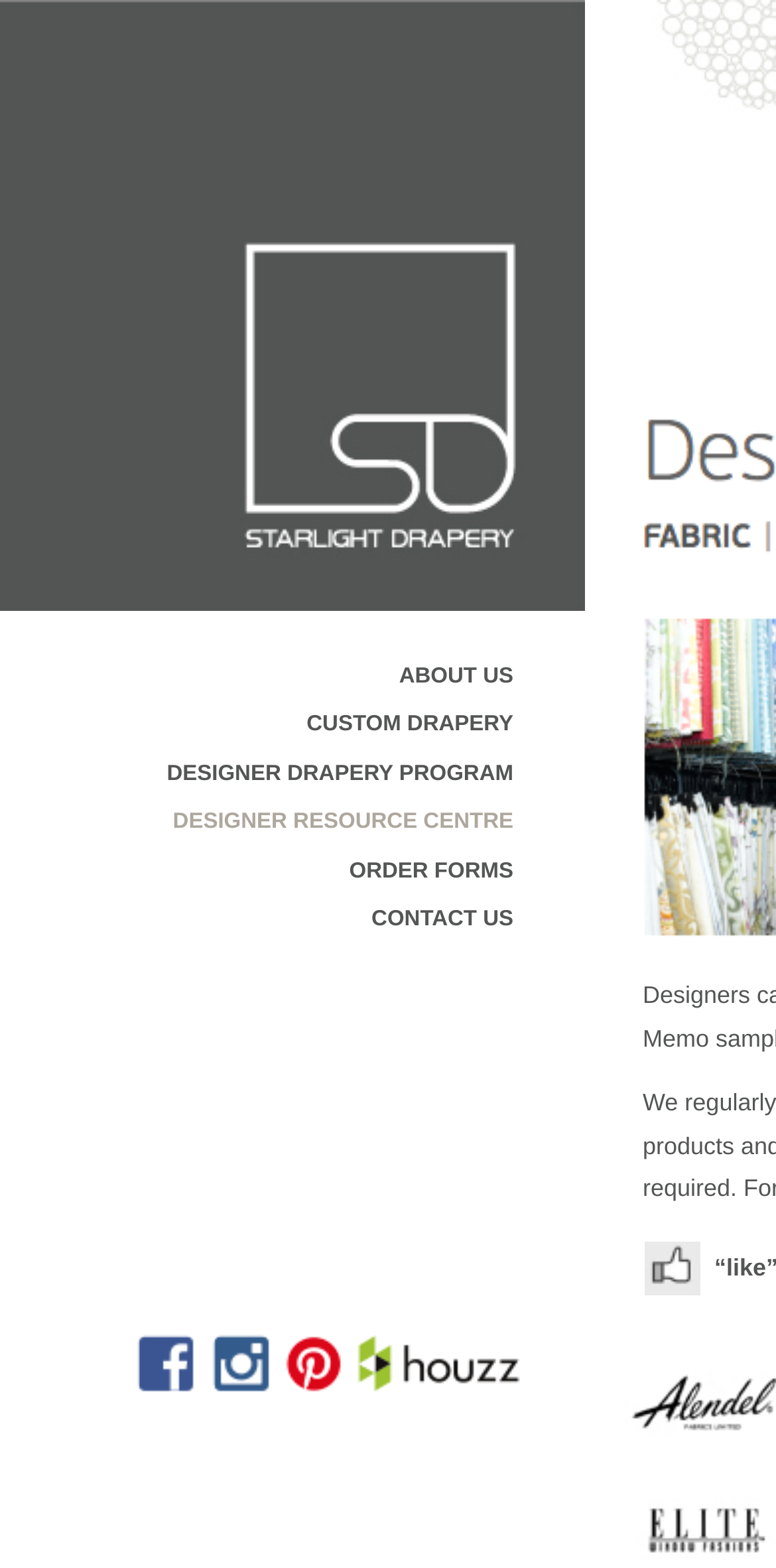Determine the bounding box for the UI element that matches this description: "ORDER FORMS".

[0.45, 0.548, 0.662, 0.563]